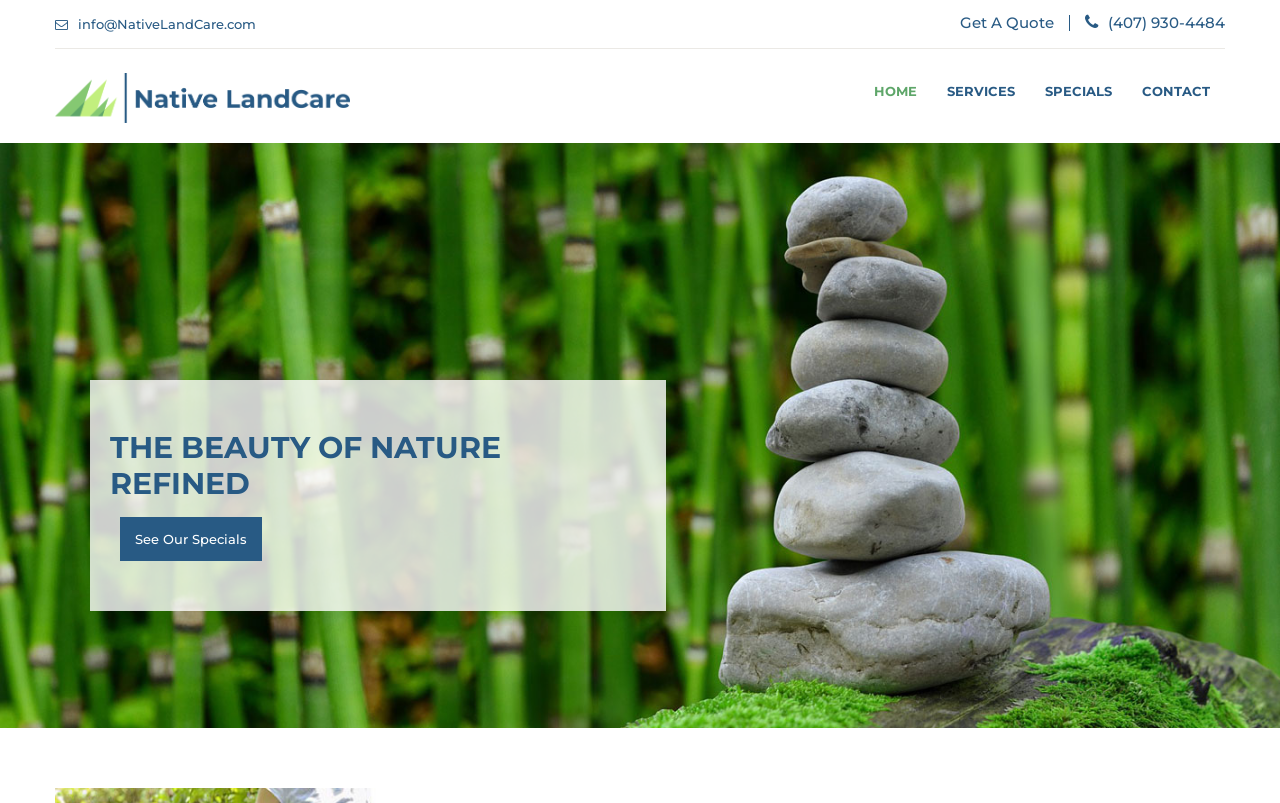Please specify the bounding box coordinates of the area that should be clicked to accomplish the following instruction: "Go to the home page". The coordinates should consist of four float numbers between 0 and 1, i.e., [left, top, right, bottom].

[0.671, 0.061, 0.728, 0.167]